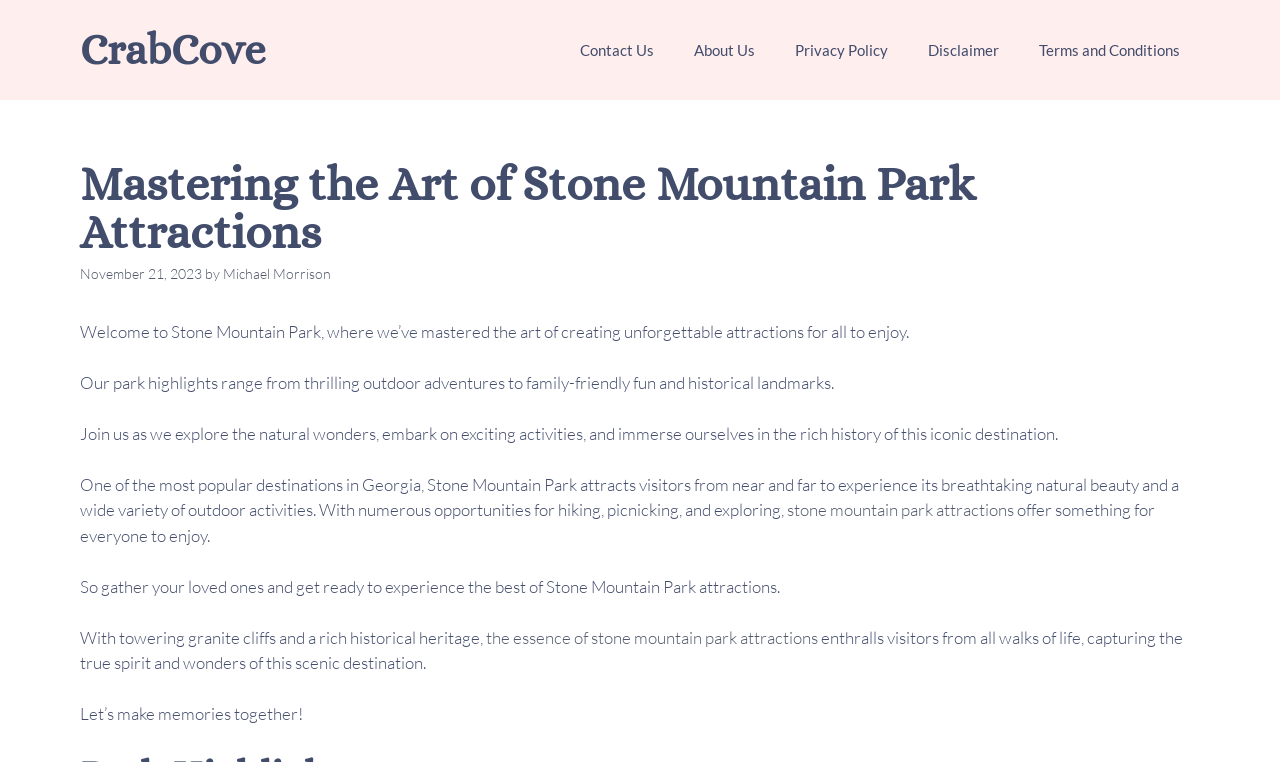Identify and provide the text of the main header on the webpage.

Mastering the Art of Stone Mountain Park Attractions